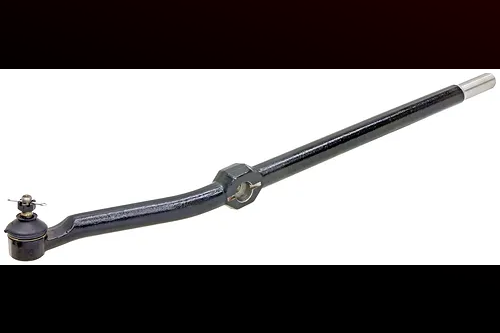How much stronger is the Currectlync Drag Link compared to the stock original equipment?
Please give a detailed answer to the question using the information shown in the image.

The caption states that the Currectlync Drag Link is 'rated at 200% stronger than the stock original equipment', making it a superior option for those seeking enhanced performance from their vehicles.